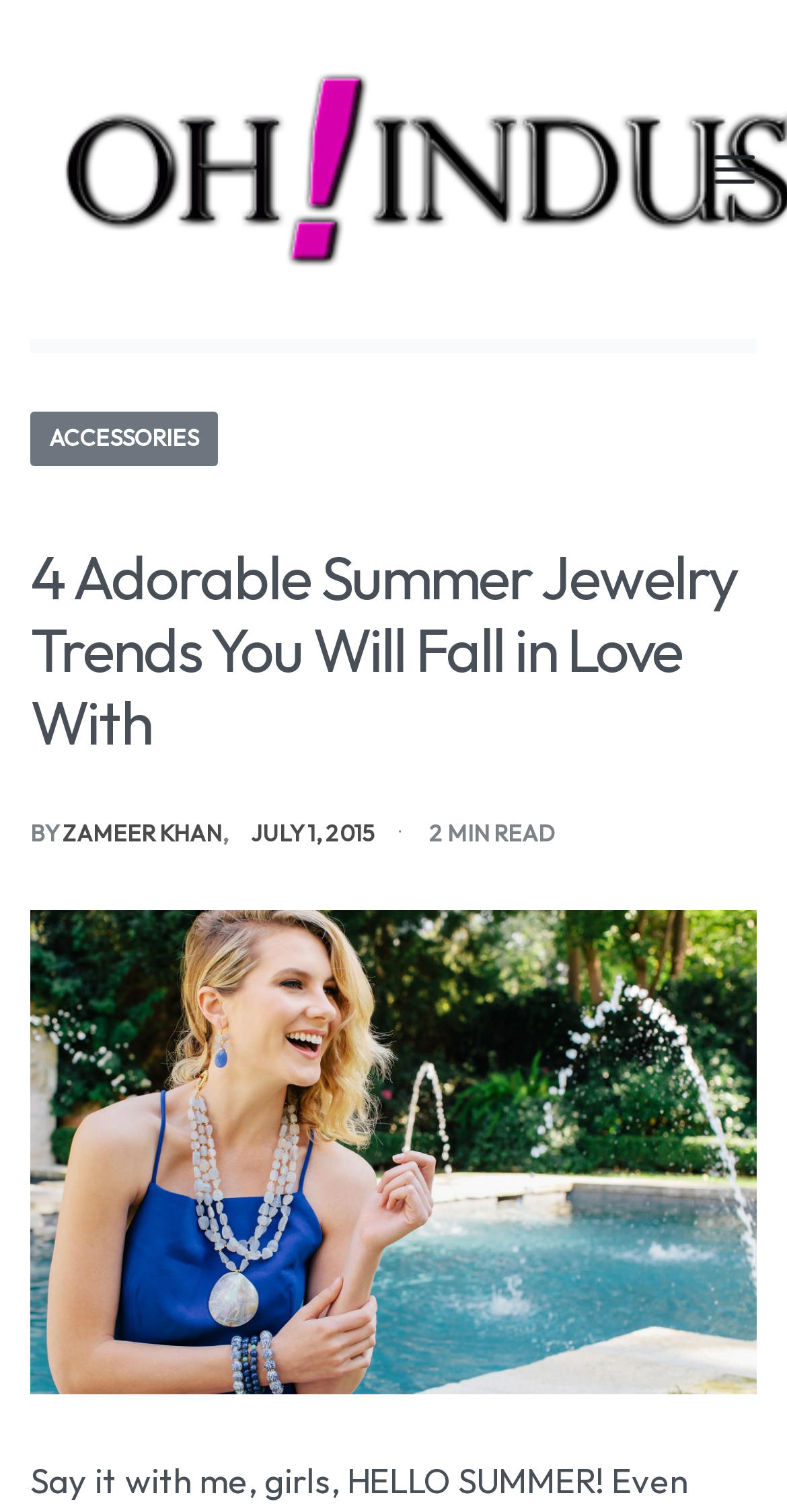What is the main title displayed on this webpage?

4 Adorable Summer Jewelry Trends You Will Fall in Love With